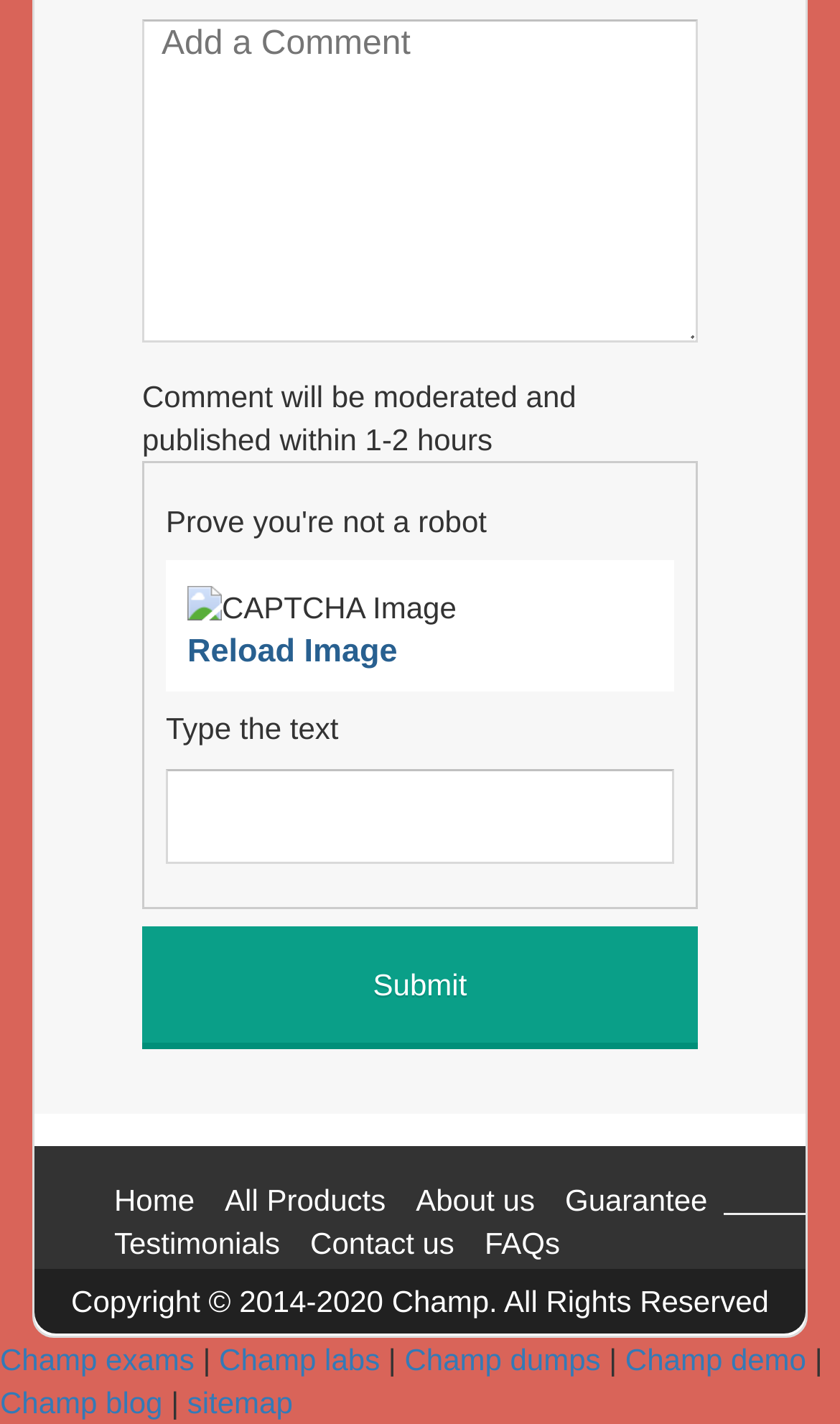Examine the image and give a thorough answer to the following question:
What is the purpose of the 'Add a Comment' textbox?

The 'Add a Comment' textbox is used to allow users to leave a comment on the webpage. The comment will be moderated and published within 1-2 hours, as indicated by the text above the textbox.